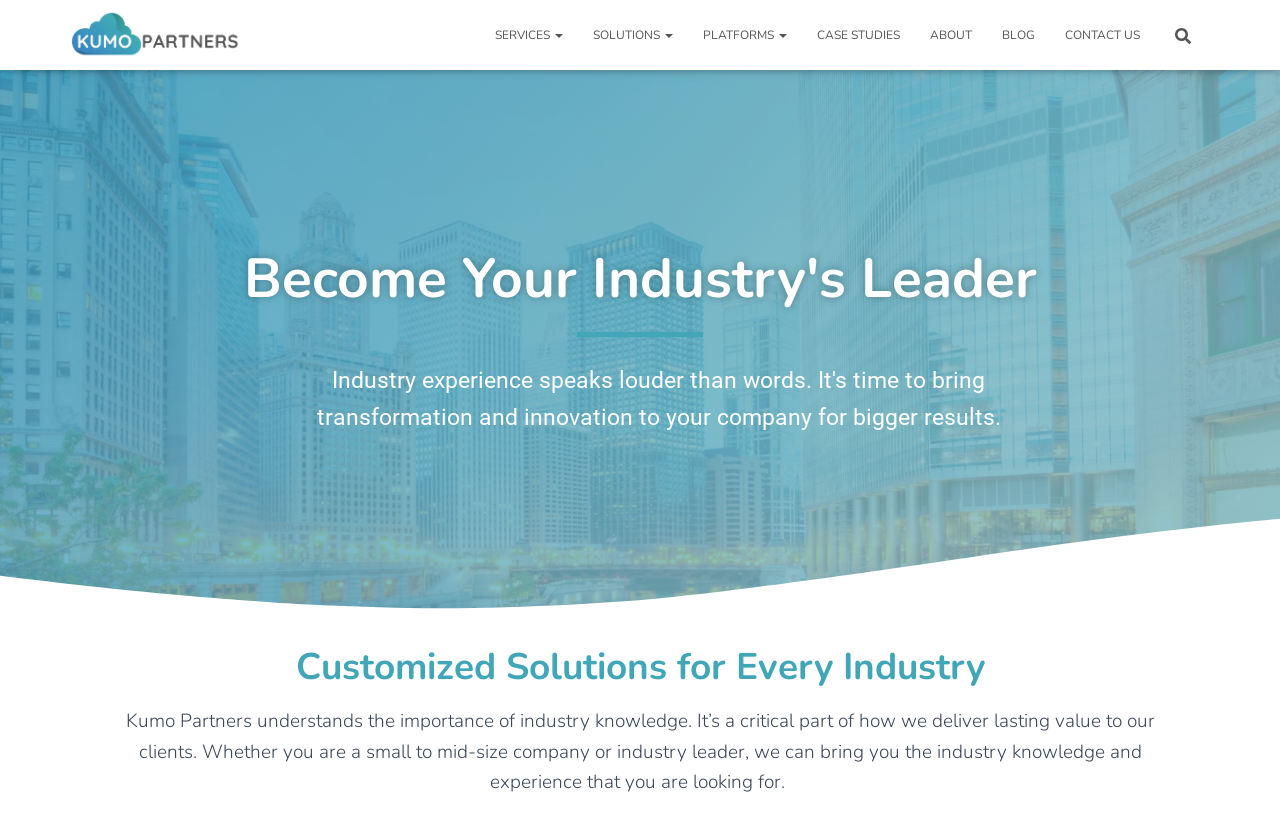Given the element description, predict the bounding box coordinates in the format (top-left x, top-left y, bottom-right x, bottom-right y), using floating point numbers between 0 and 1: parent_node: Continuing Education aria-label="Home"

None